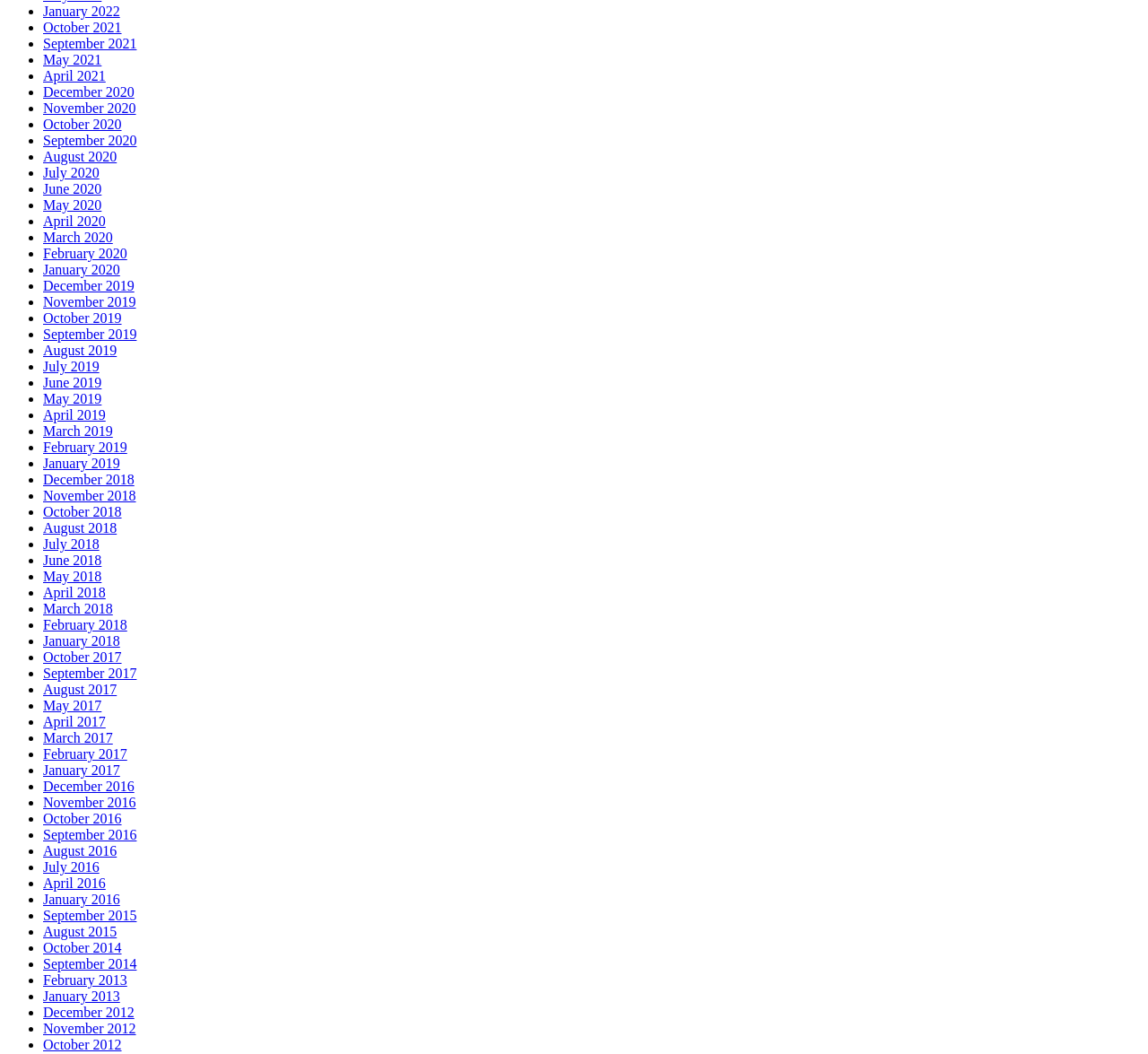Identify the bounding box coordinates for the region to click in order to carry out this instruction: "Click January 2022". Provide the coordinates using four float numbers between 0 and 1, formatted as [left, top, right, bottom].

[0.038, 0.004, 0.105, 0.018]